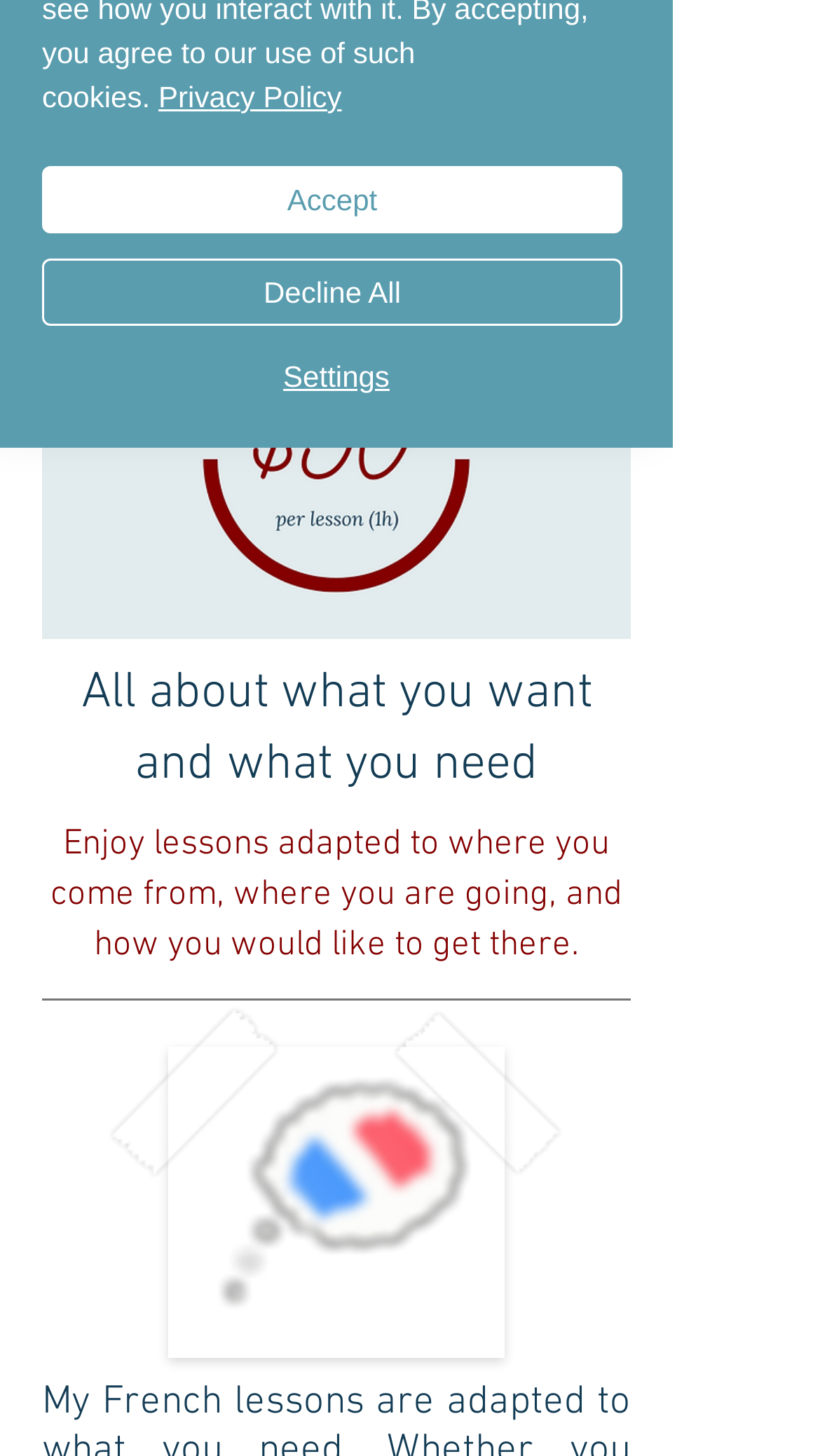Locate and provide the bounding box coordinates for the HTML element that matches this description: "Privacy Policy".

[0.193, 0.055, 0.417, 0.078]